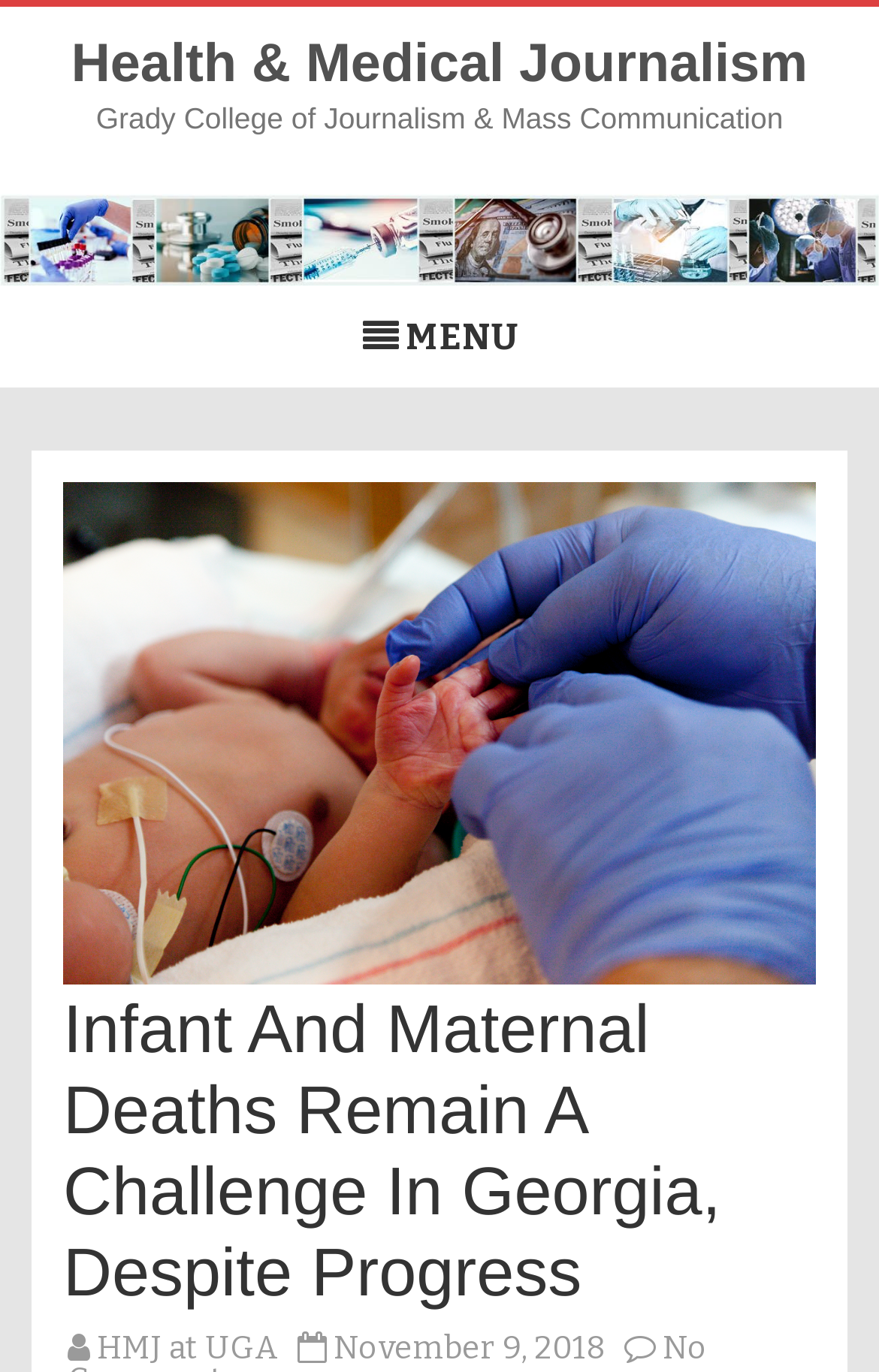Provide a short, one-word or phrase answer to the question below:
What is the name of the journalism program?

Health & Medical Journalism